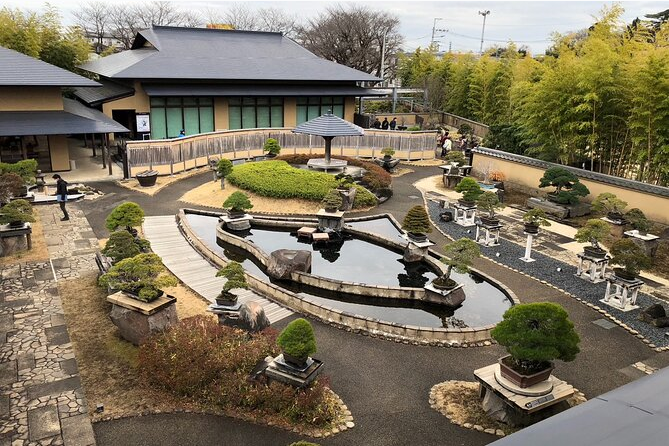What can visitors participate in at this destination?
Using the image as a reference, answer the question with a short word or phrase.

Interactive workshops